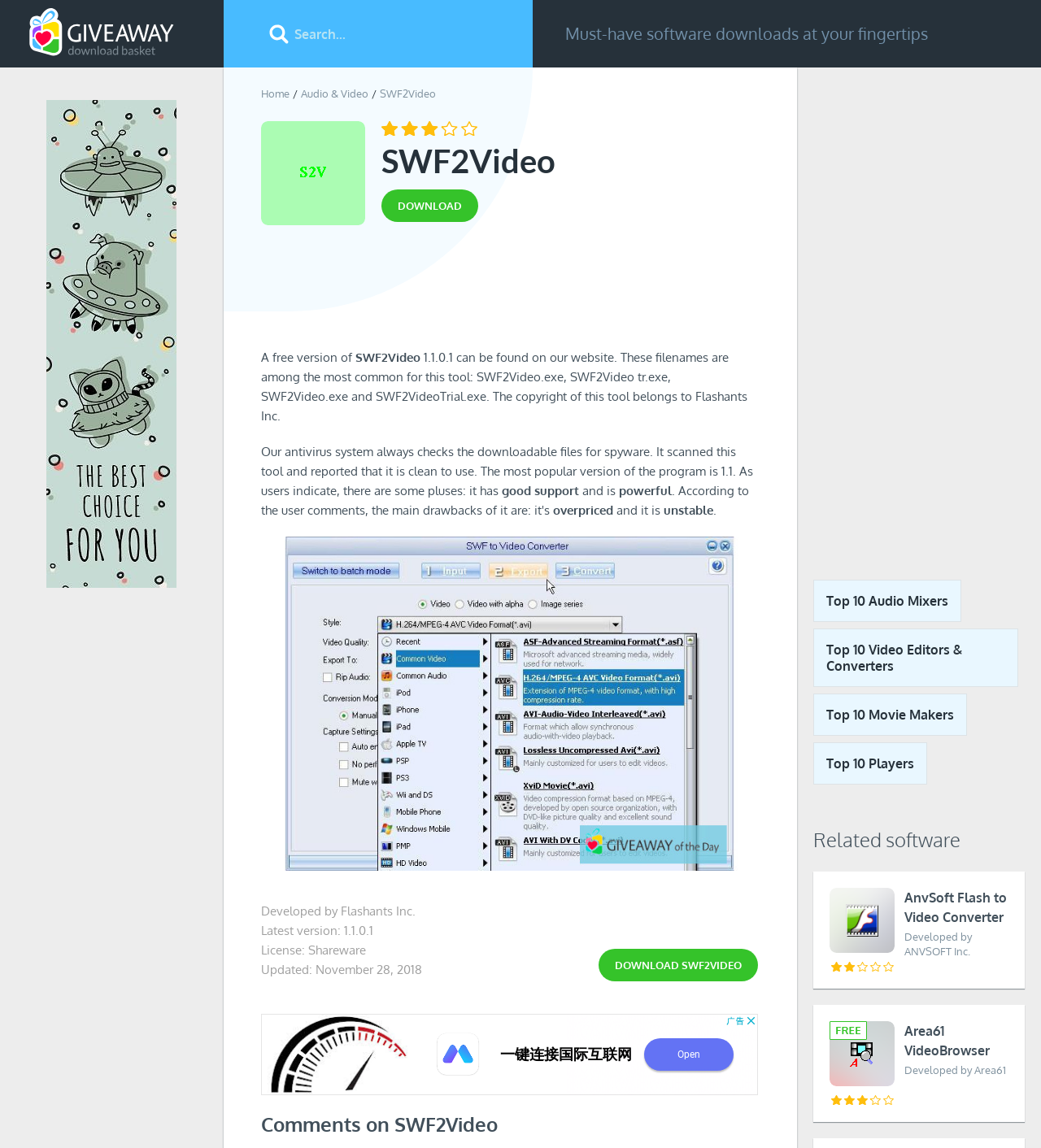Please identify the bounding box coordinates of the area I need to click to accomplish the following instruction: "Search for software".

[0.215, 0.0, 0.512, 0.059]